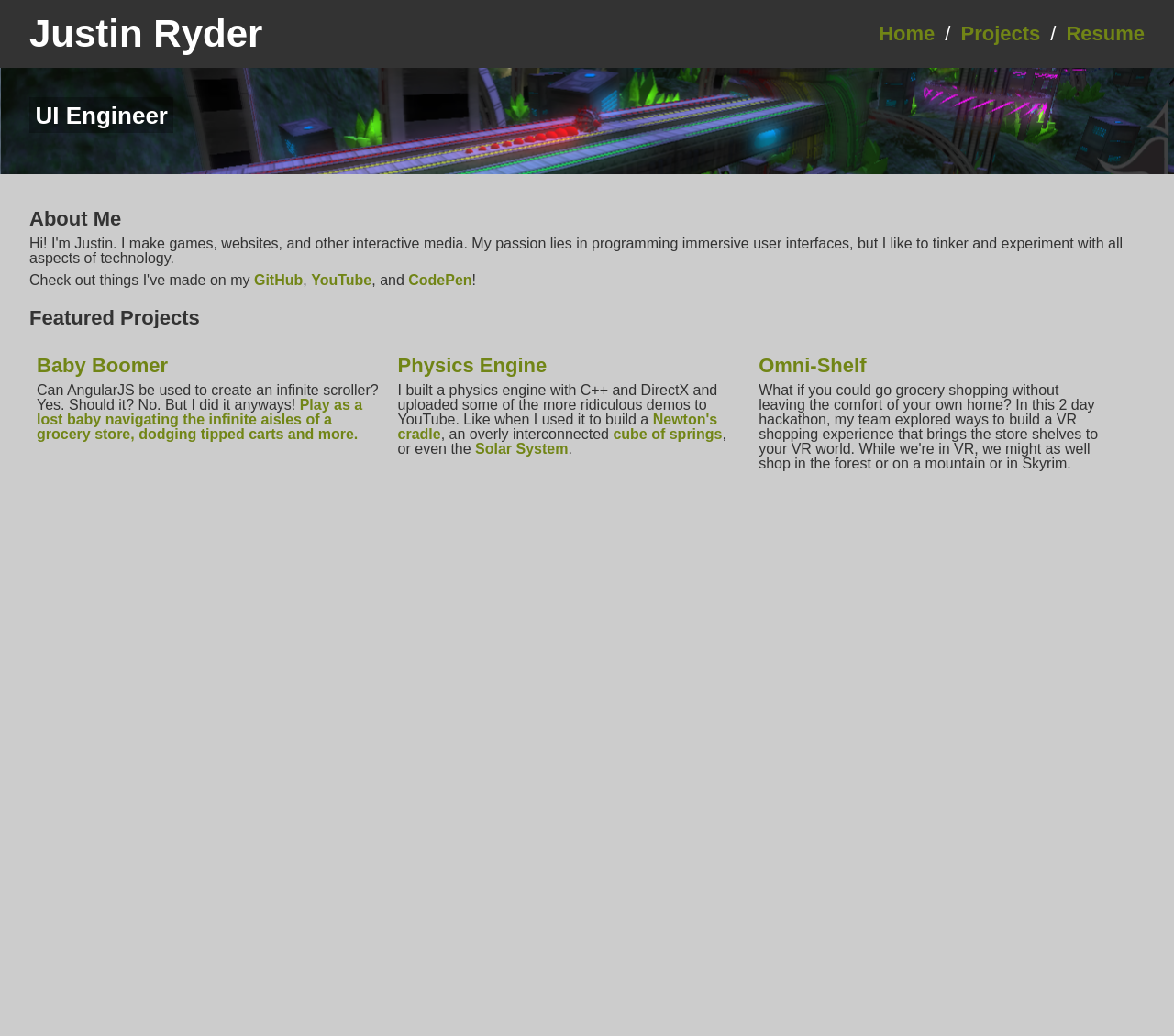Examine the image carefully and respond to the question with a detailed answer: 
What is the profession of Justin Ryder?

Based on the webpage, the heading 'UI Engineer' is directly below the heading 'Justin Ryder', indicating that Justin Ryder is a UI Engineer.